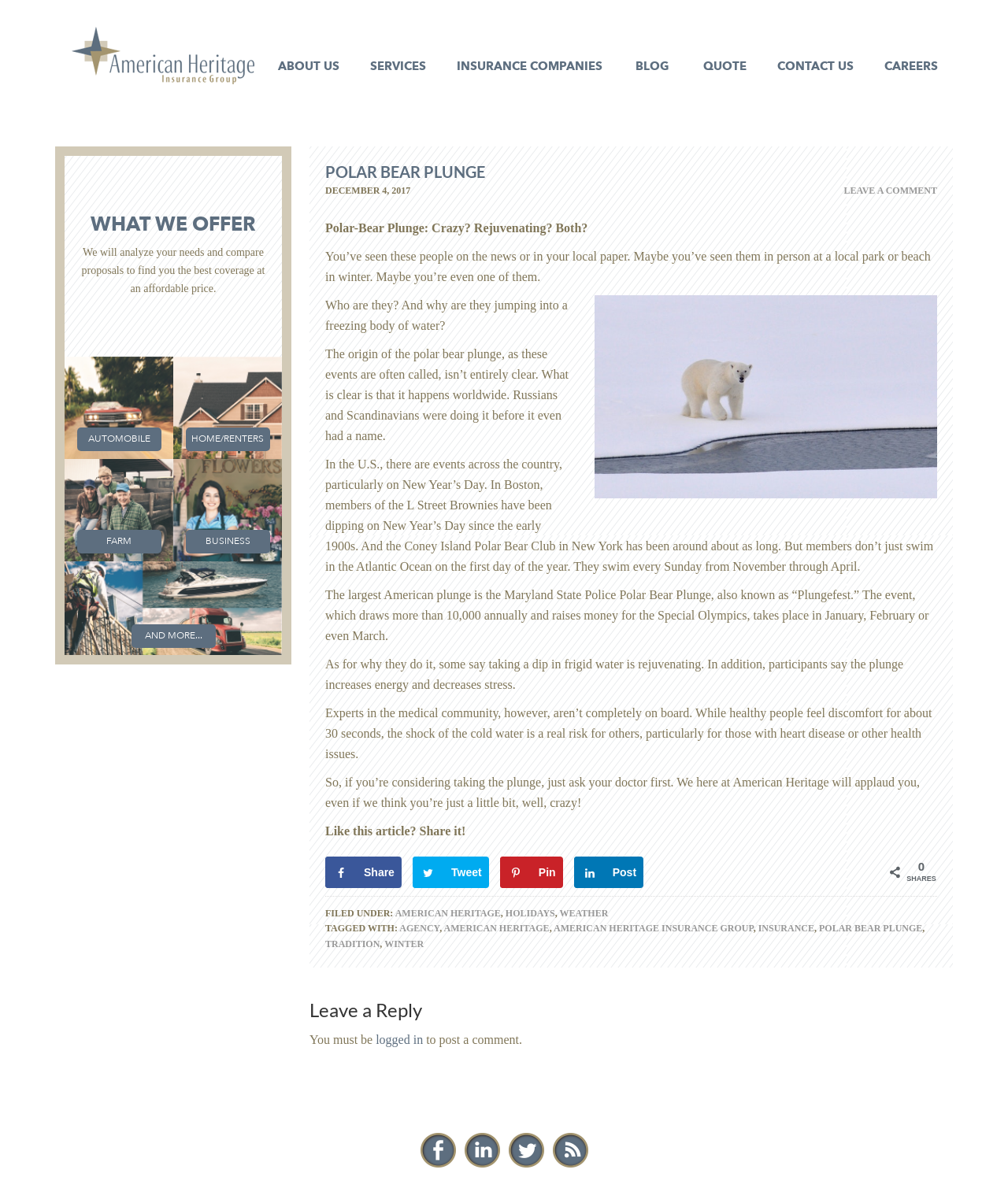Please identify the bounding box coordinates of the element that needs to be clicked to execute the following command: "Read the article Polar Bear Plunge". Provide the bounding box using four float numbers between 0 and 1, formatted as [left, top, right, bottom].

[0.307, 0.123, 0.945, 0.815]